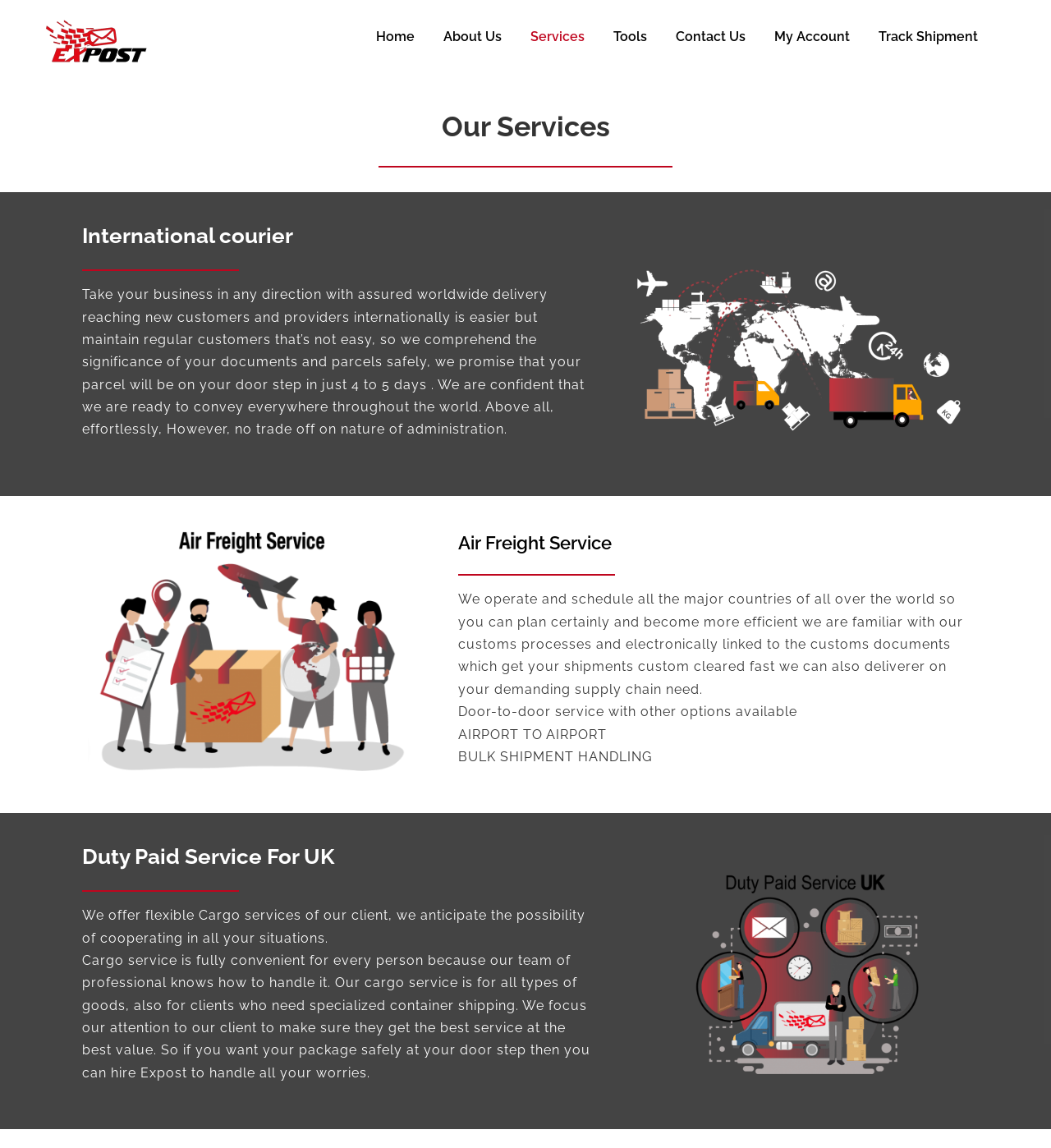Could you highlight the region that needs to be clicked to execute the instruction: "Read the article about October 7 war"?

None